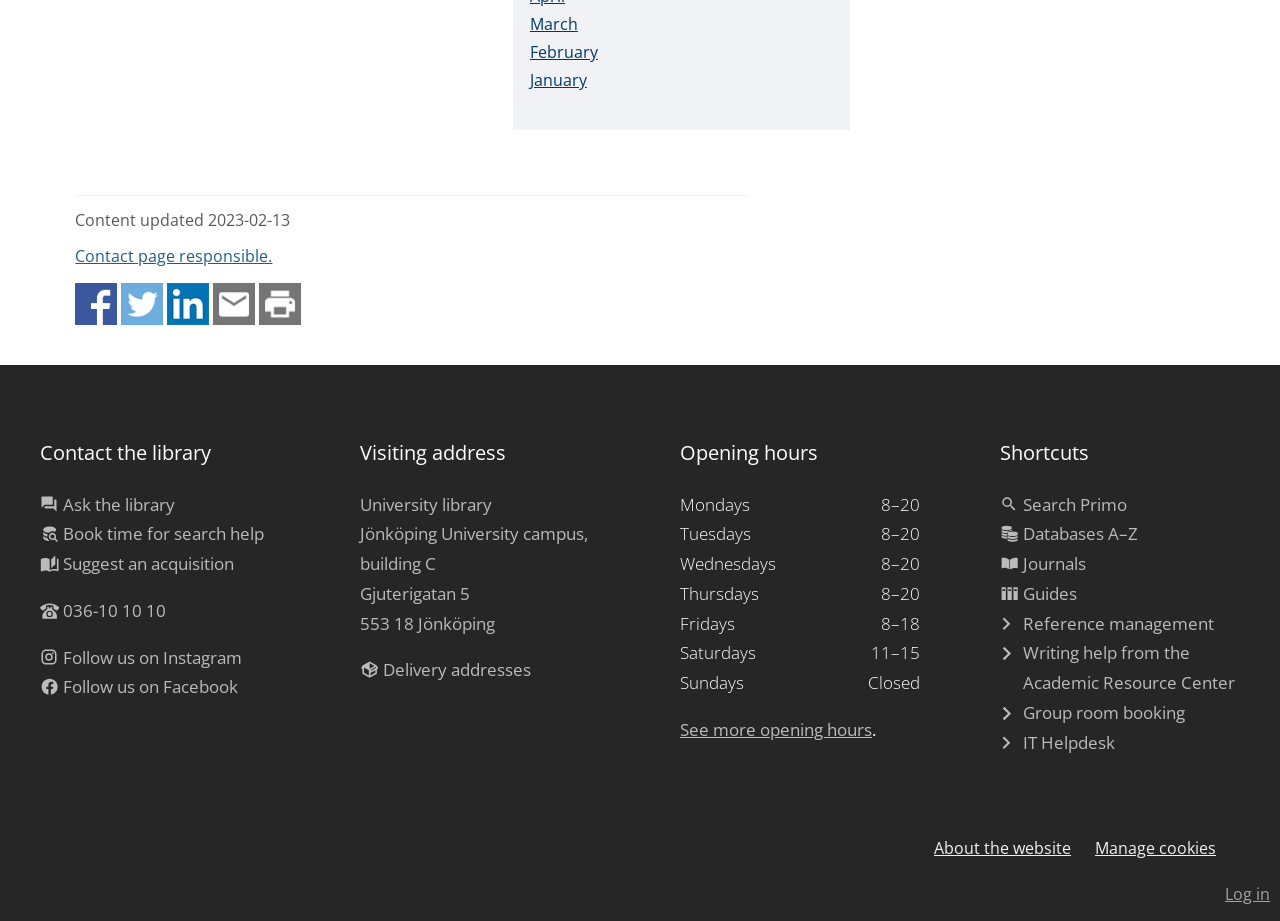Can you give a comprehensive explanation to the question given the content of the image?
What is the visiting address of the university library?

I found the visiting address of the university library by looking at the link with the text 'University library Jönköping University campus, building C Gjuterigatan 5 553 18 Jönköping' which is located in the 'Visiting address' region.